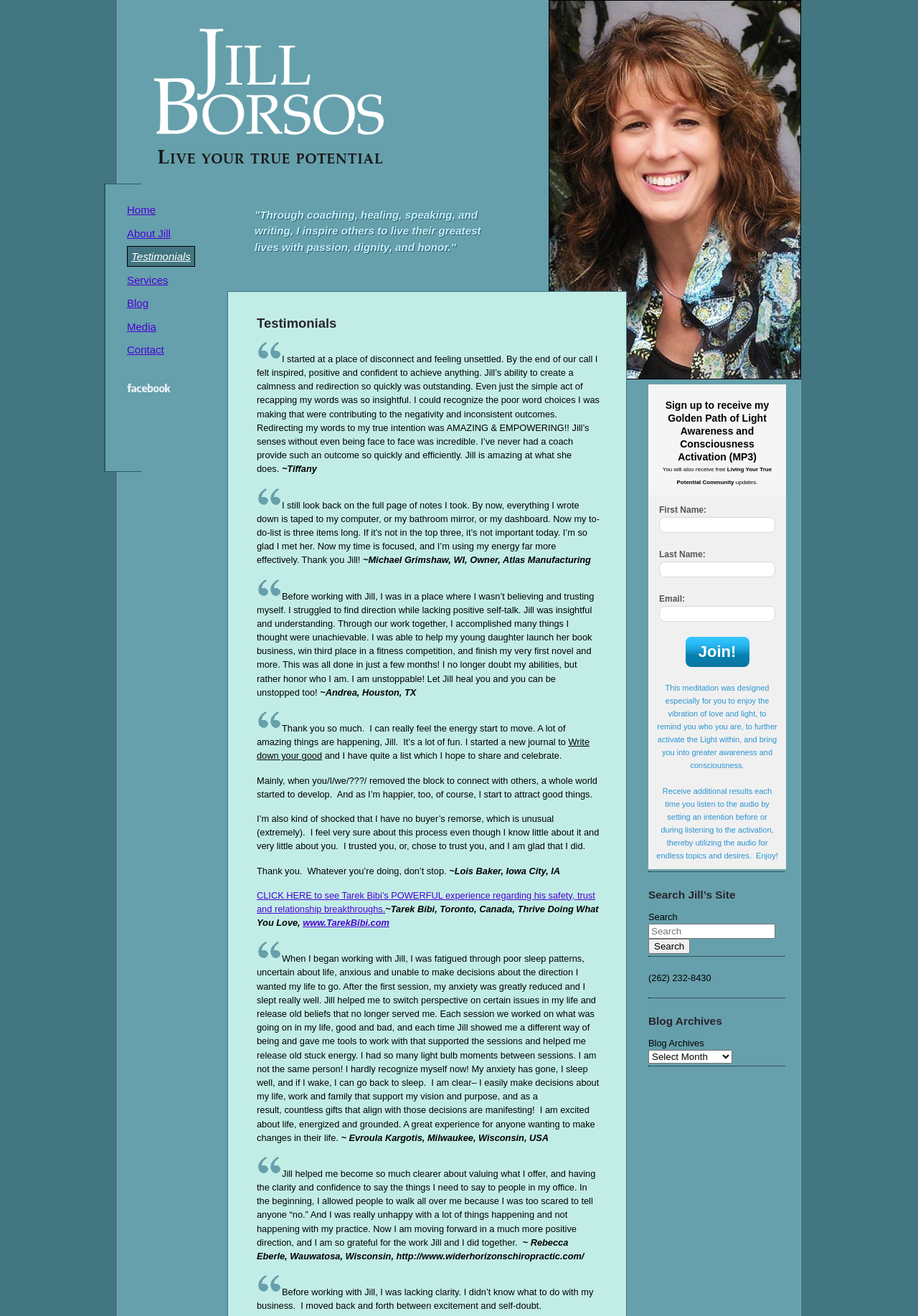Given the element description, predict the bounding box coordinates in the format (top-left x, top-left y, bottom-right x, bottom-right y), using floating point numbers between 0 and 1: name="name"

[0.718, 0.393, 0.845, 0.405]